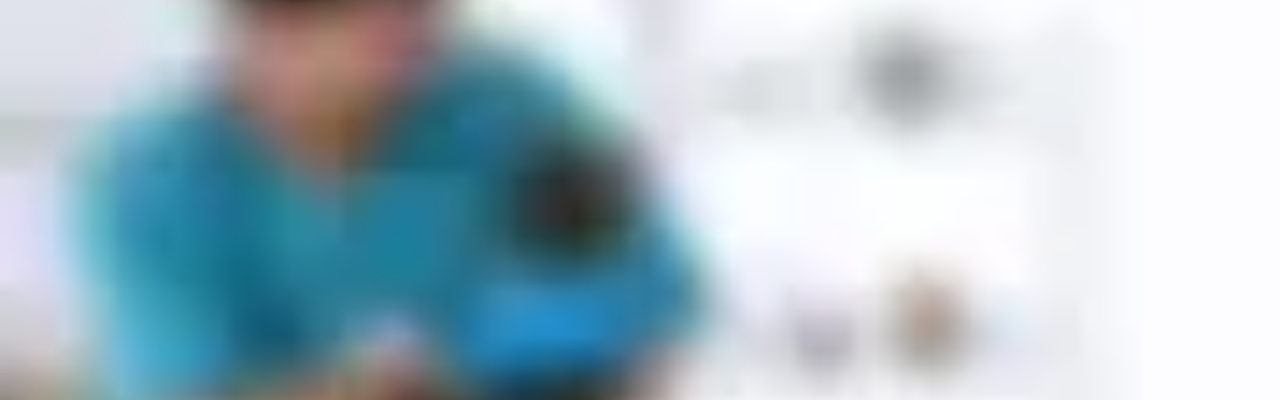What type of pet is being held by the veterinarian?
Please answer the question as detailed as possible based on the image.

The veterinarian is holding a black cat, which is the central focus of the image and the reason for the veterinary clinic setting.